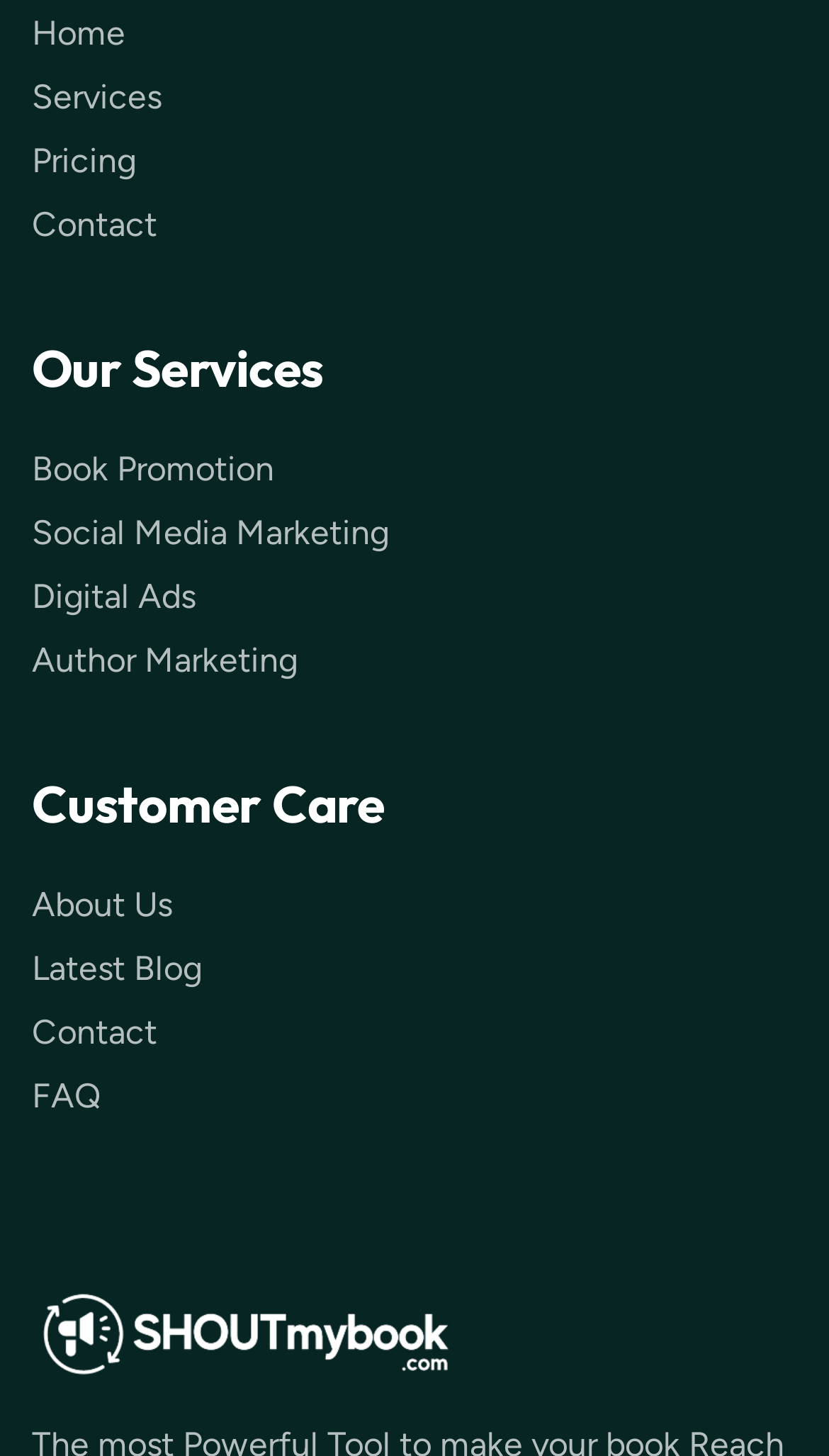Pinpoint the bounding box coordinates of the element that must be clicked to accomplish the following instruction: "read latest blog". The coordinates should be in the format of four float numbers between 0 and 1, i.e., [left, top, right, bottom].

[0.038, 0.648, 0.962, 0.683]